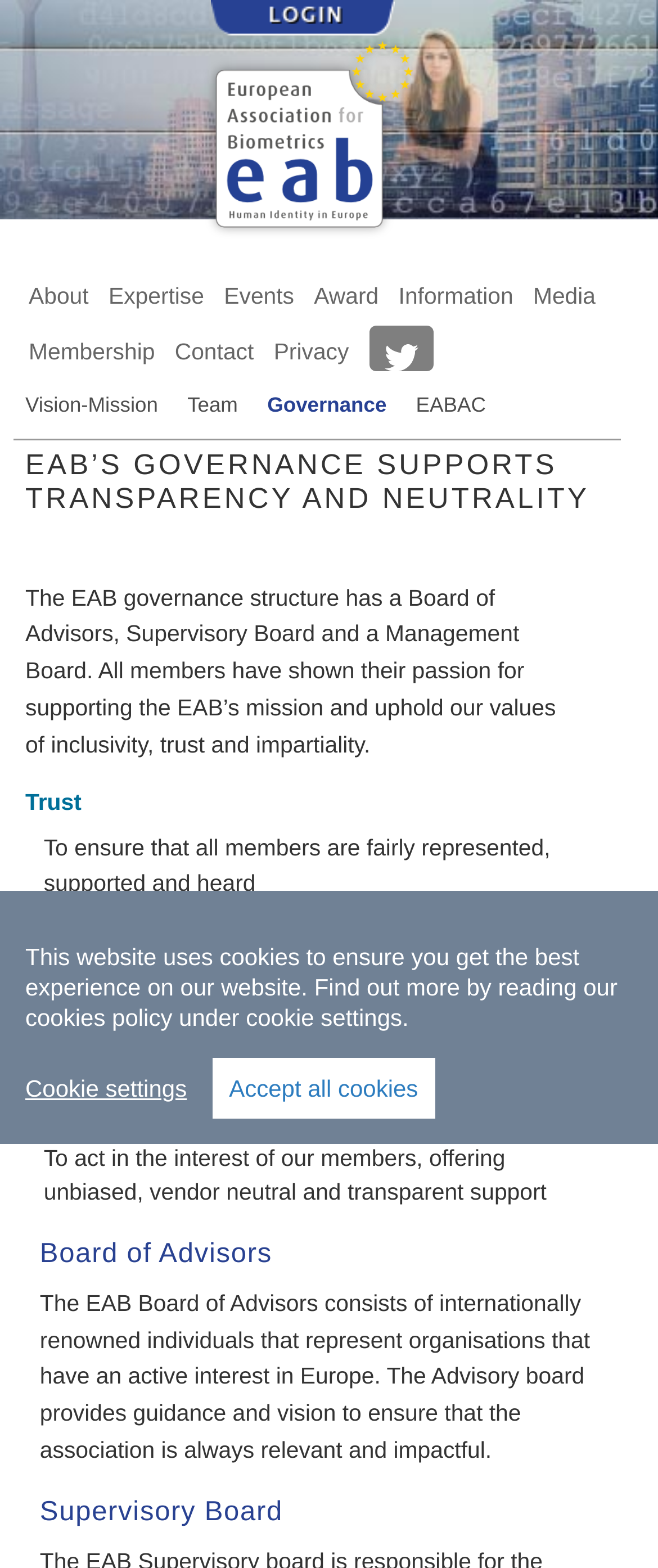Refer to the screenshot and answer the following question in detail:
How many links are there in the top navigation menu?

The webpage has a top navigation menu with links to About, Expertise, Events, Award, Information, Media, Membership, Contact, and Privacy. Therefore, there are 9 links in the top navigation menu.